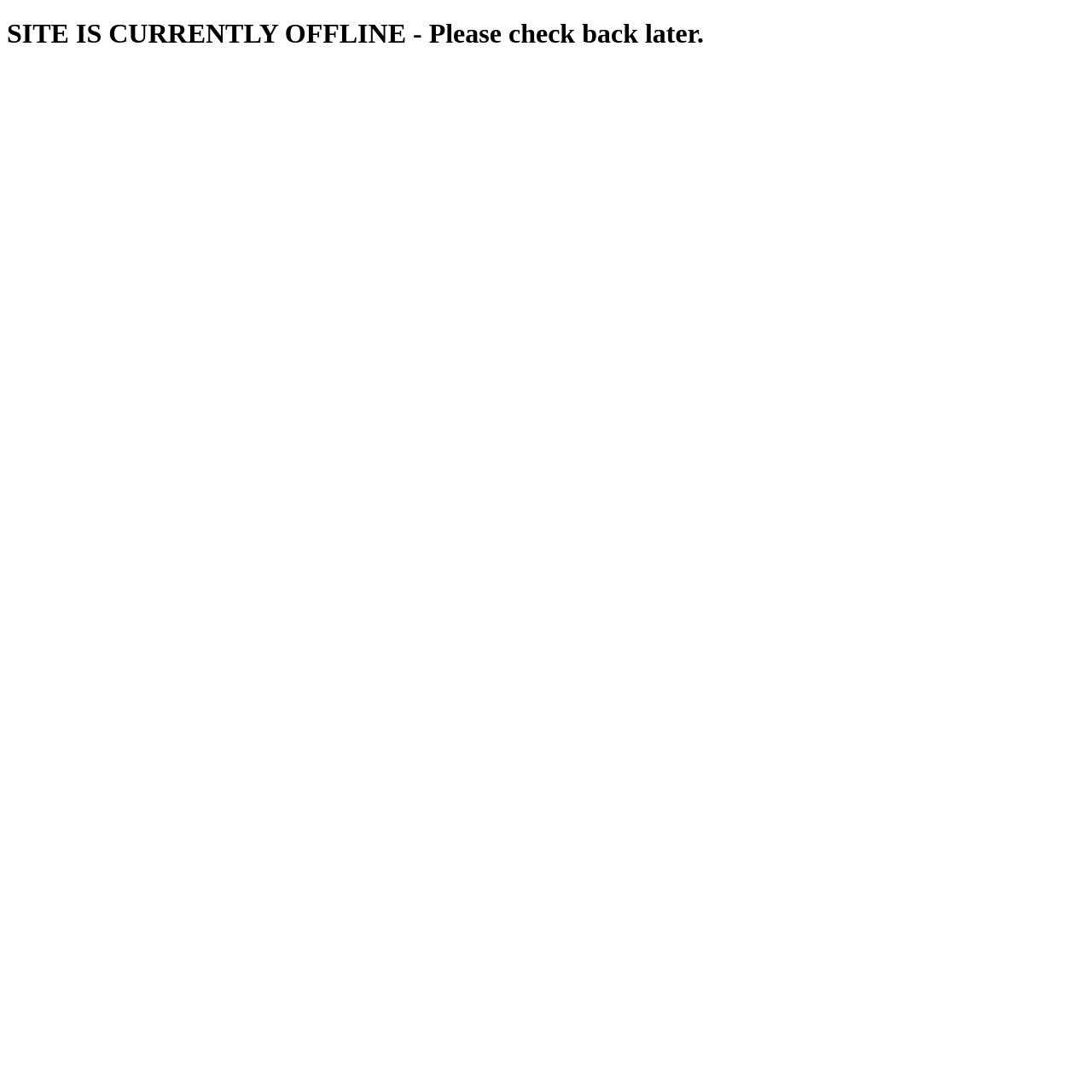Locate and generate the text content of the webpage's heading.

SITE IS CURRENTLY OFFLINE - Please check back later.